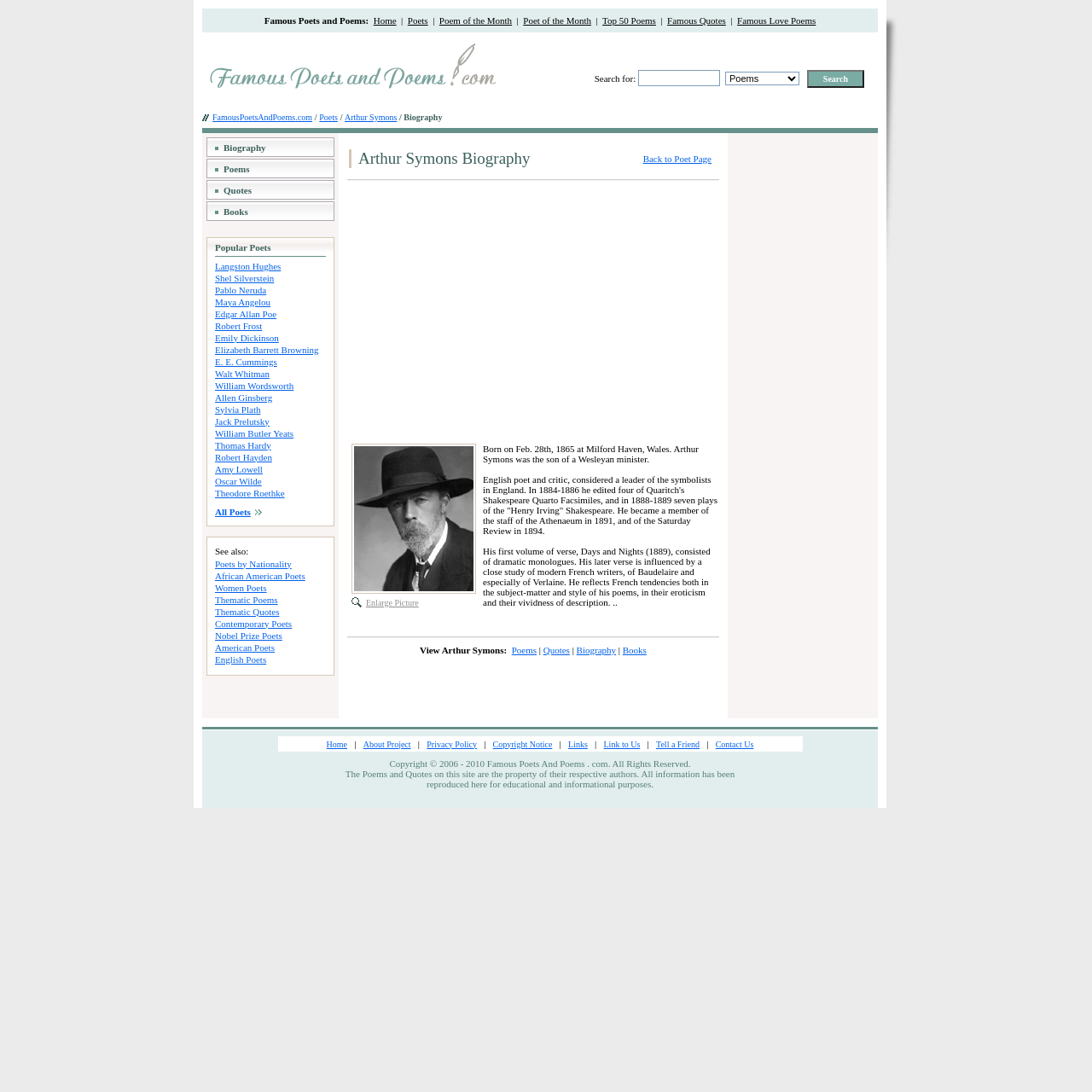Locate the bounding box coordinates of the region to be clicked to comply with the following instruction: "Go to Poet of the Month". The coordinates must be four float numbers between 0 and 1, in the form [left, top, right, bottom].

[0.479, 0.014, 0.541, 0.023]